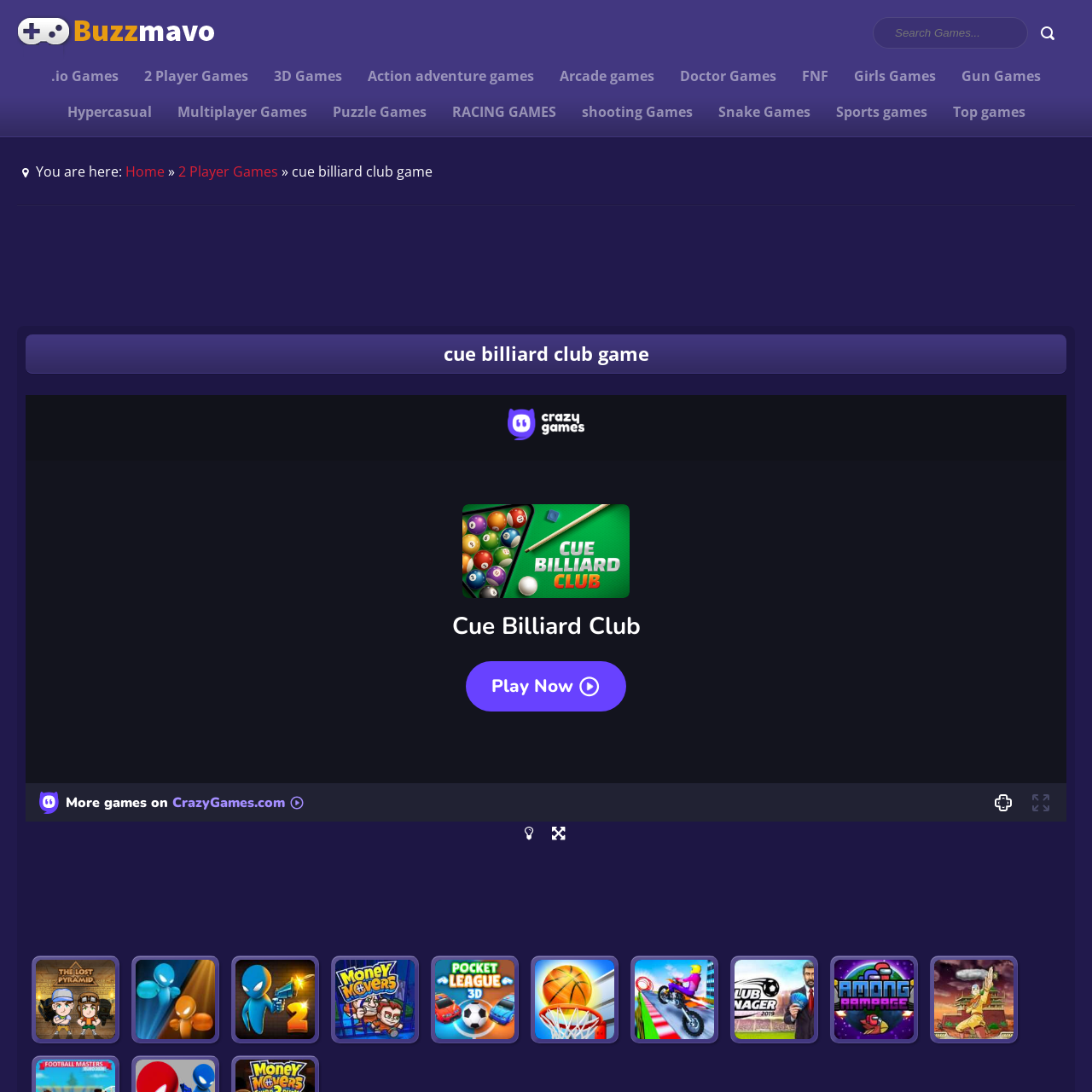Determine the bounding box coordinates of the section to be clicked to follow the instruction: "View the 'Lost Pyramid Game' image". The coordinates should be given as four float numbers between 0 and 1, formatted as [left, top, right, bottom].

[0.033, 0.879, 0.105, 0.952]